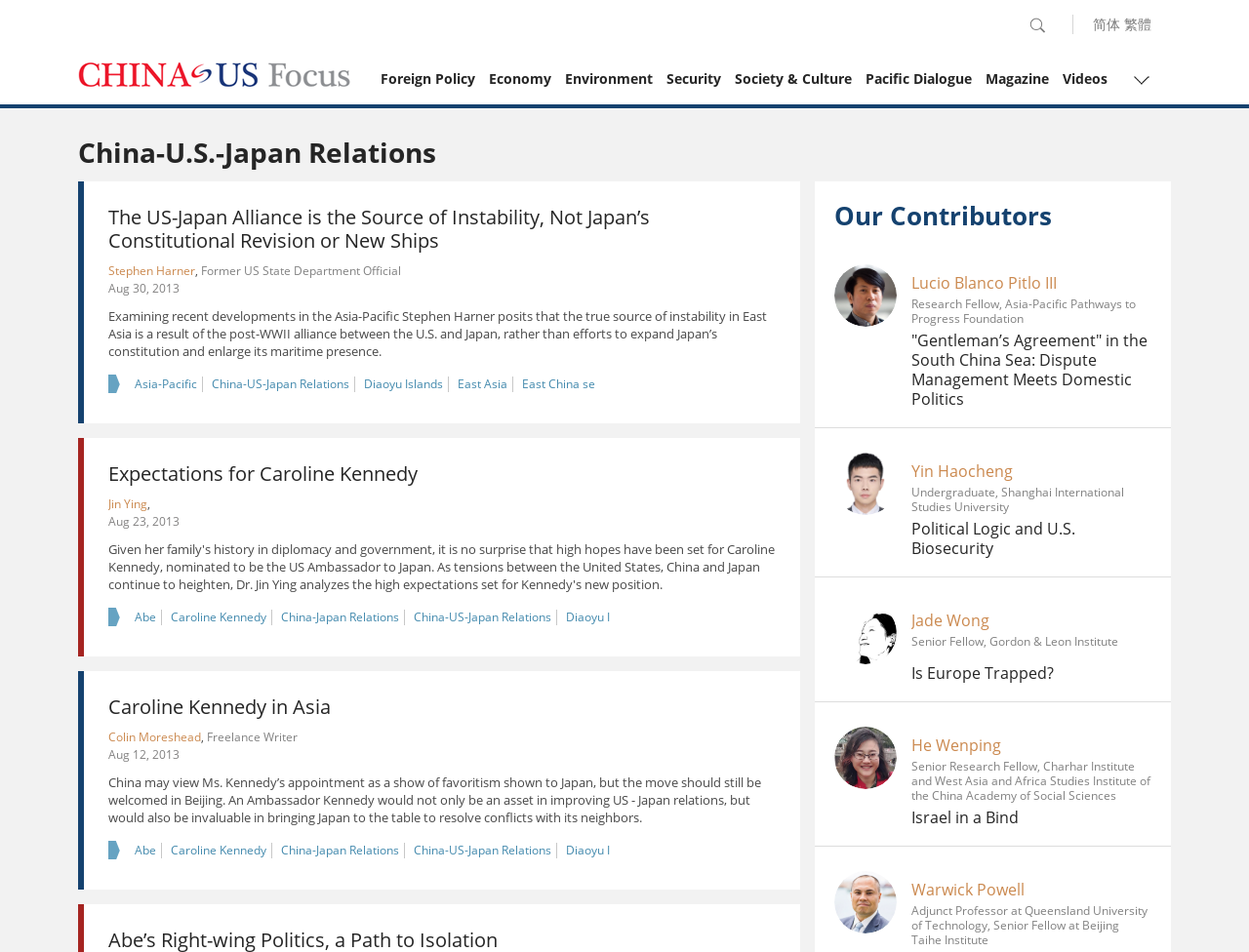What is the name of the website?
Use the image to answer the question with a single word or phrase.

CHINA US Focus